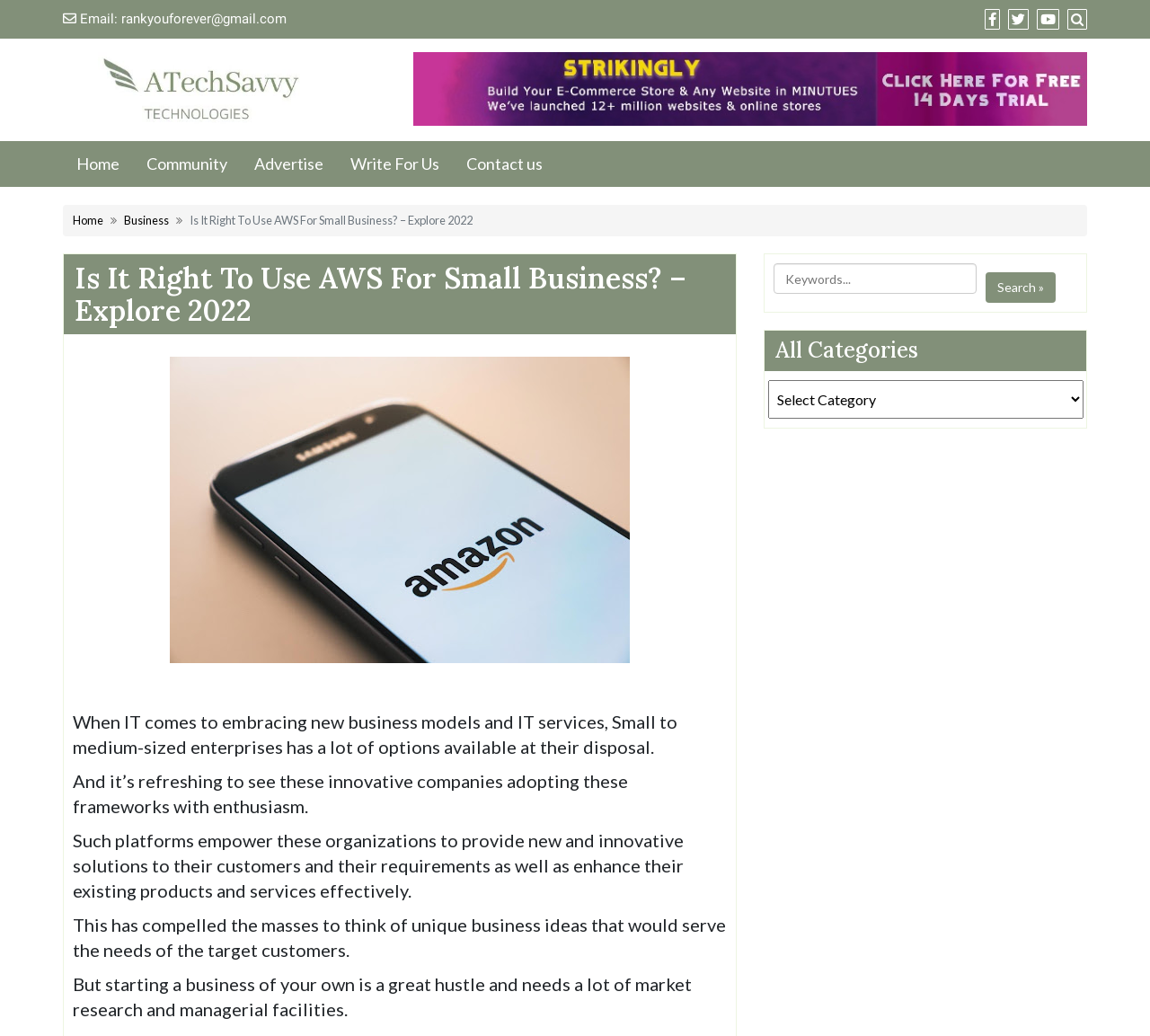How many social media links are there?
From the image, provide a succinct answer in one word or a short phrase.

4